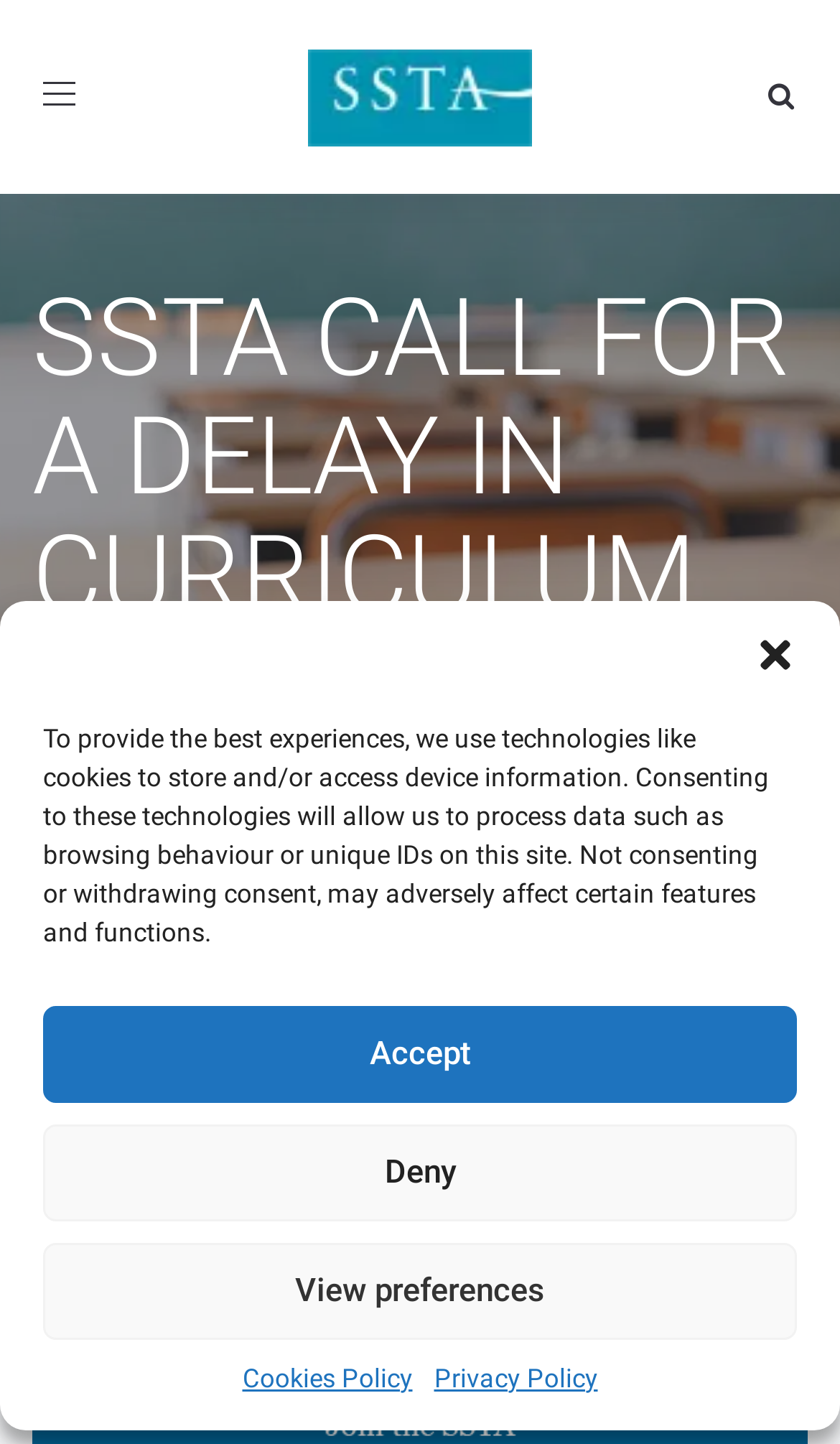Extract the bounding box coordinates for the described element: "alt="Scottish Secondary Teachers' Association"". The coordinates should be represented as four float numbers between 0 and 1: [left, top, right, bottom].

[0.367, 0.0, 0.633, 0.134]